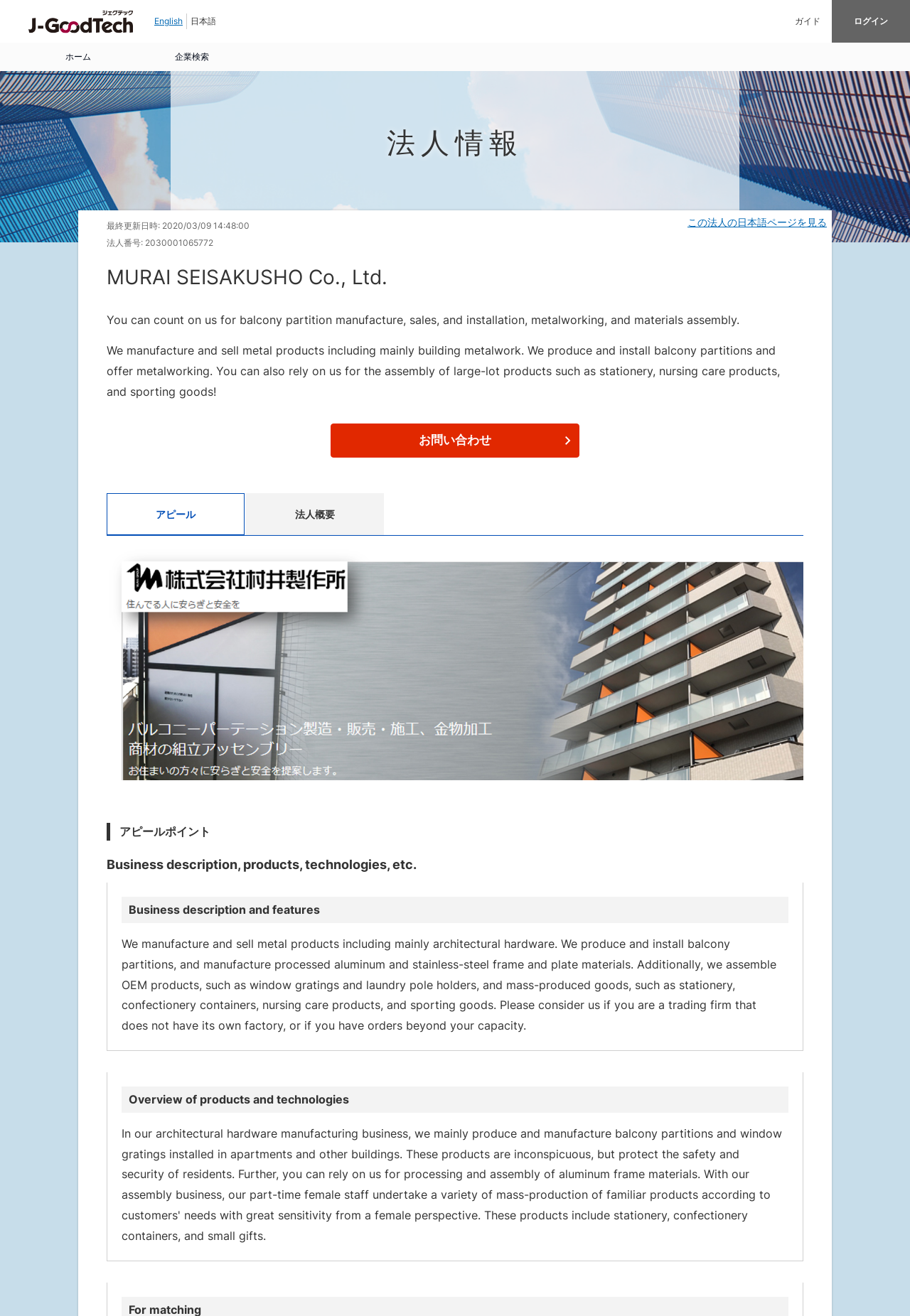Please identify the bounding box coordinates of the clickable area that will allow you to execute the instruction: "Login".

[0.914, 0.0, 1.0, 0.032]